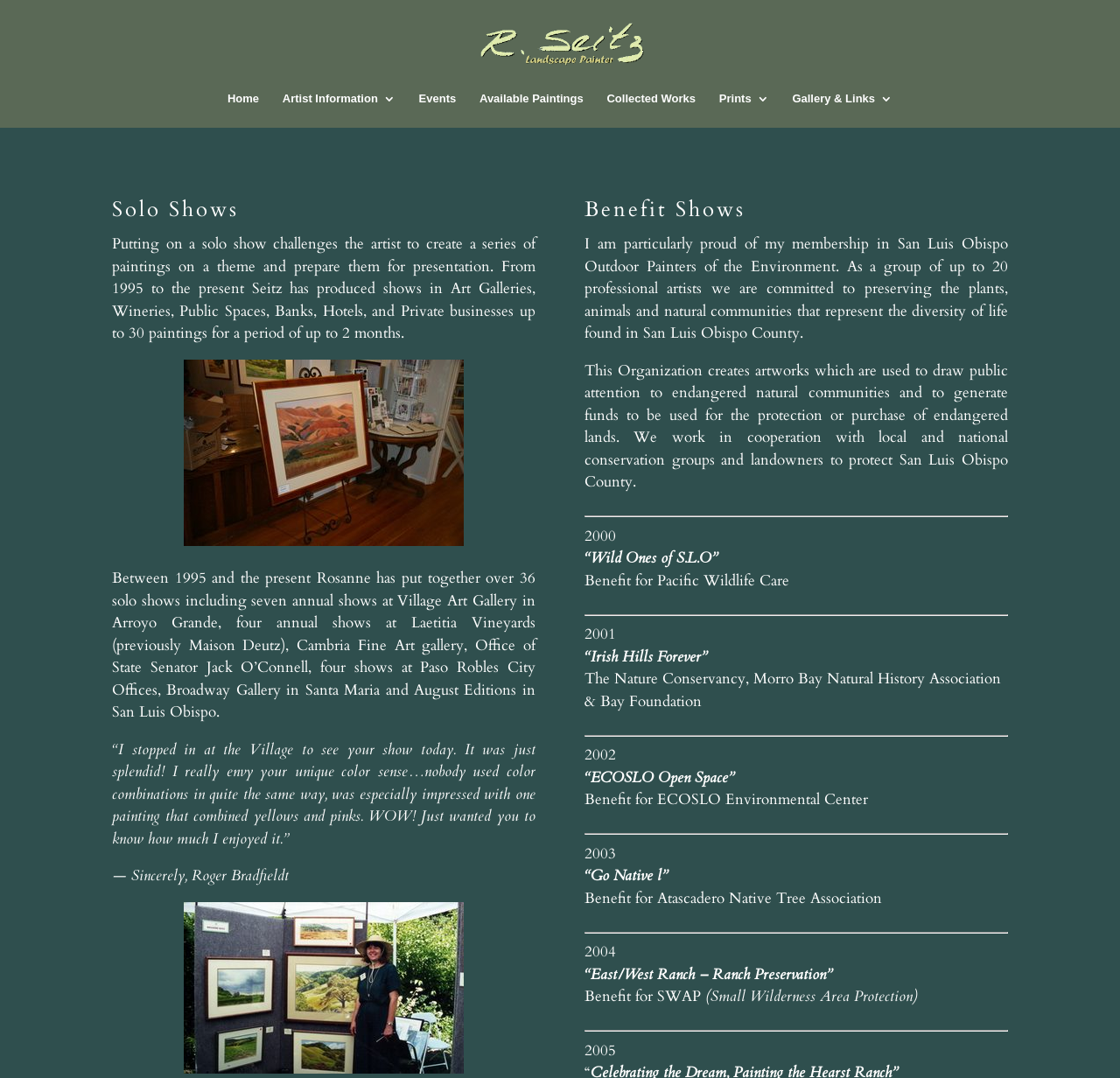Determine the bounding box of the UI element mentioned here: "Gallery & Links". The coordinates must be in the format [left, top, right, bottom] with values ranging from 0 to 1.

[0.707, 0.086, 0.797, 0.119]